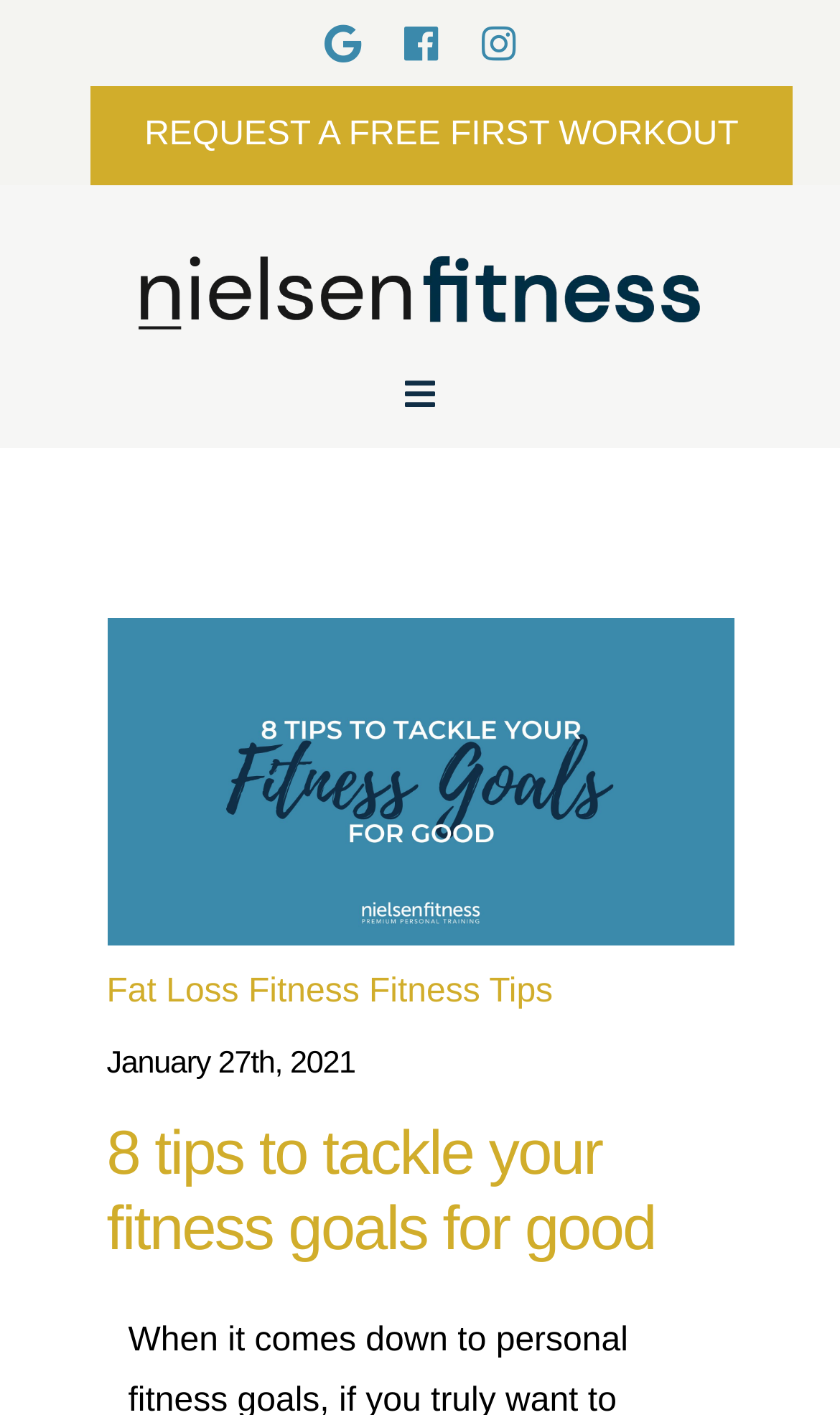Locate the bounding box of the UI element defined by this description: "Fitness". The coordinates should be given as four float numbers between 0 and 1, formatted as [left, top, right, bottom].

[0.296, 0.688, 0.428, 0.714]